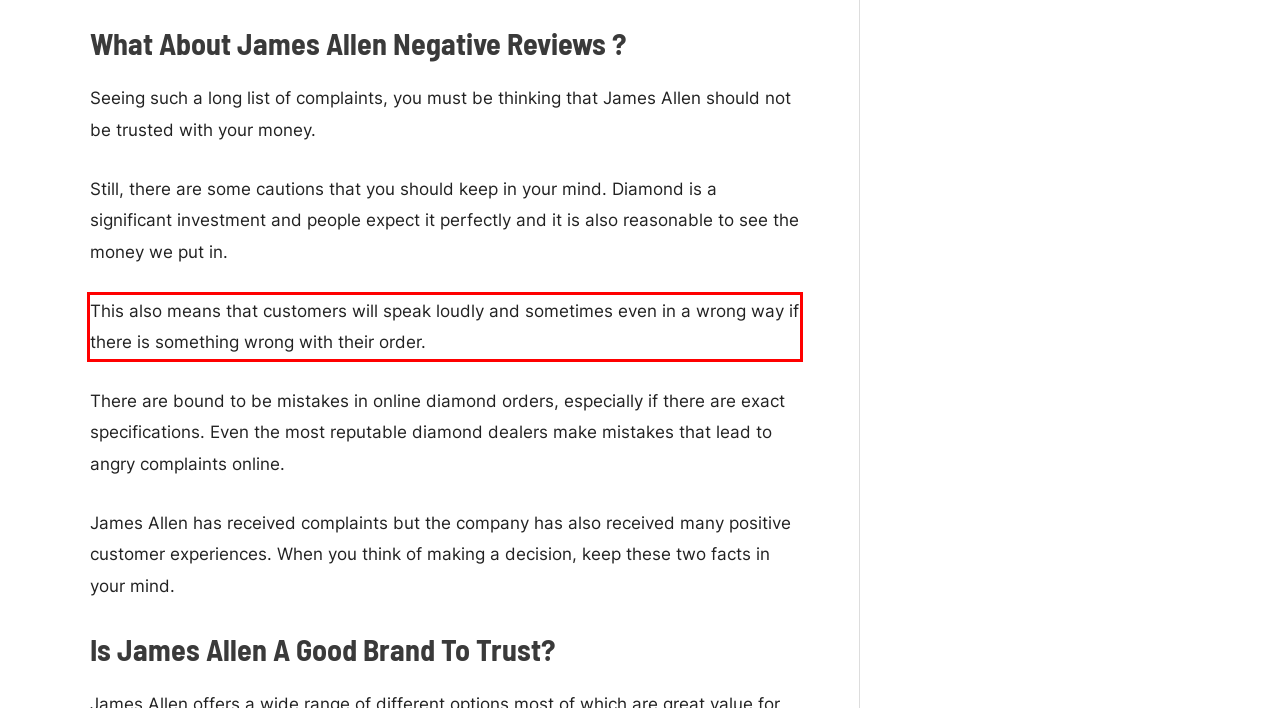You are given a screenshot with a red rectangle. Identify and extract the text within this red bounding box using OCR.

This also means that customers will speak loudly and sometimes even in a wrong way if there is something wrong with their order.